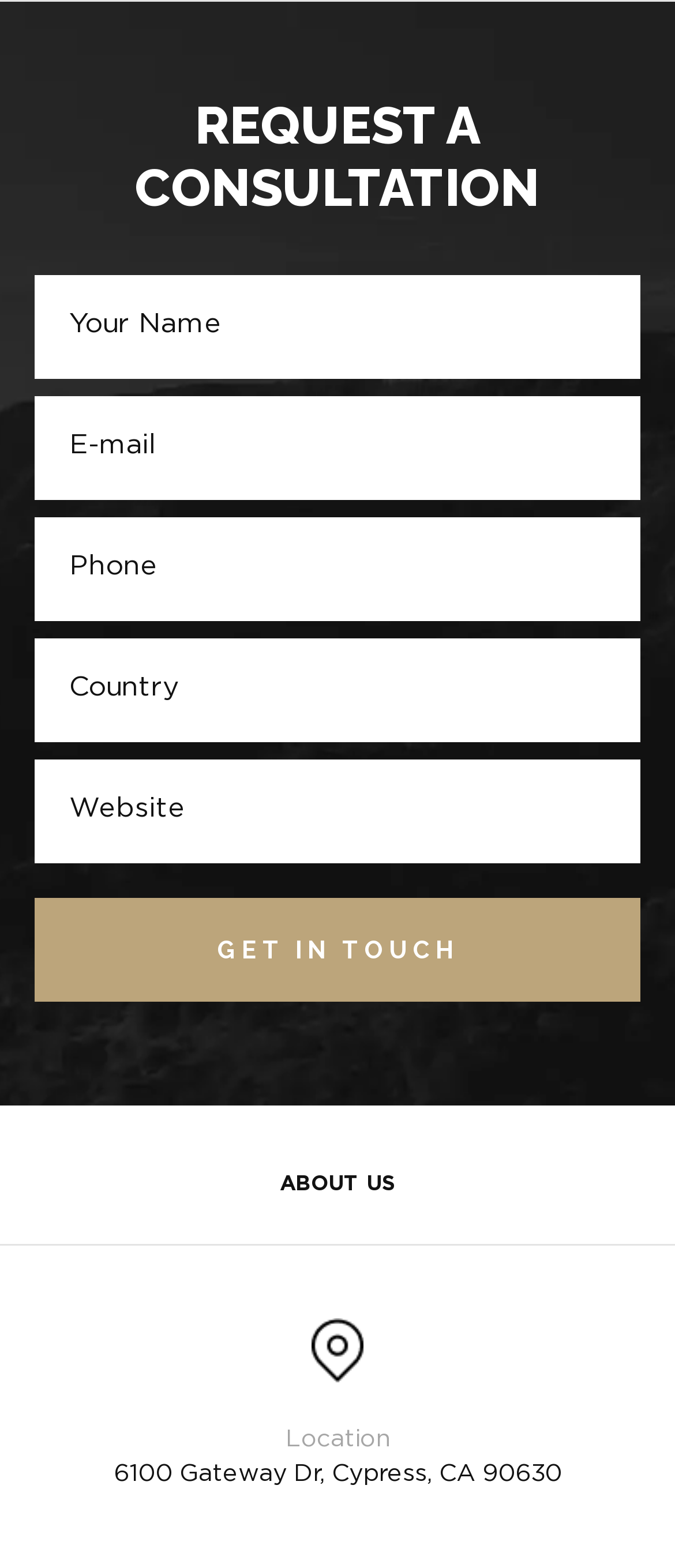Using the details from the image, please elaborate on the following question: What is the link text at the bottom of the page?

I found the link element at the bottom of the page and saw that it has the text 'ABOUT US'.